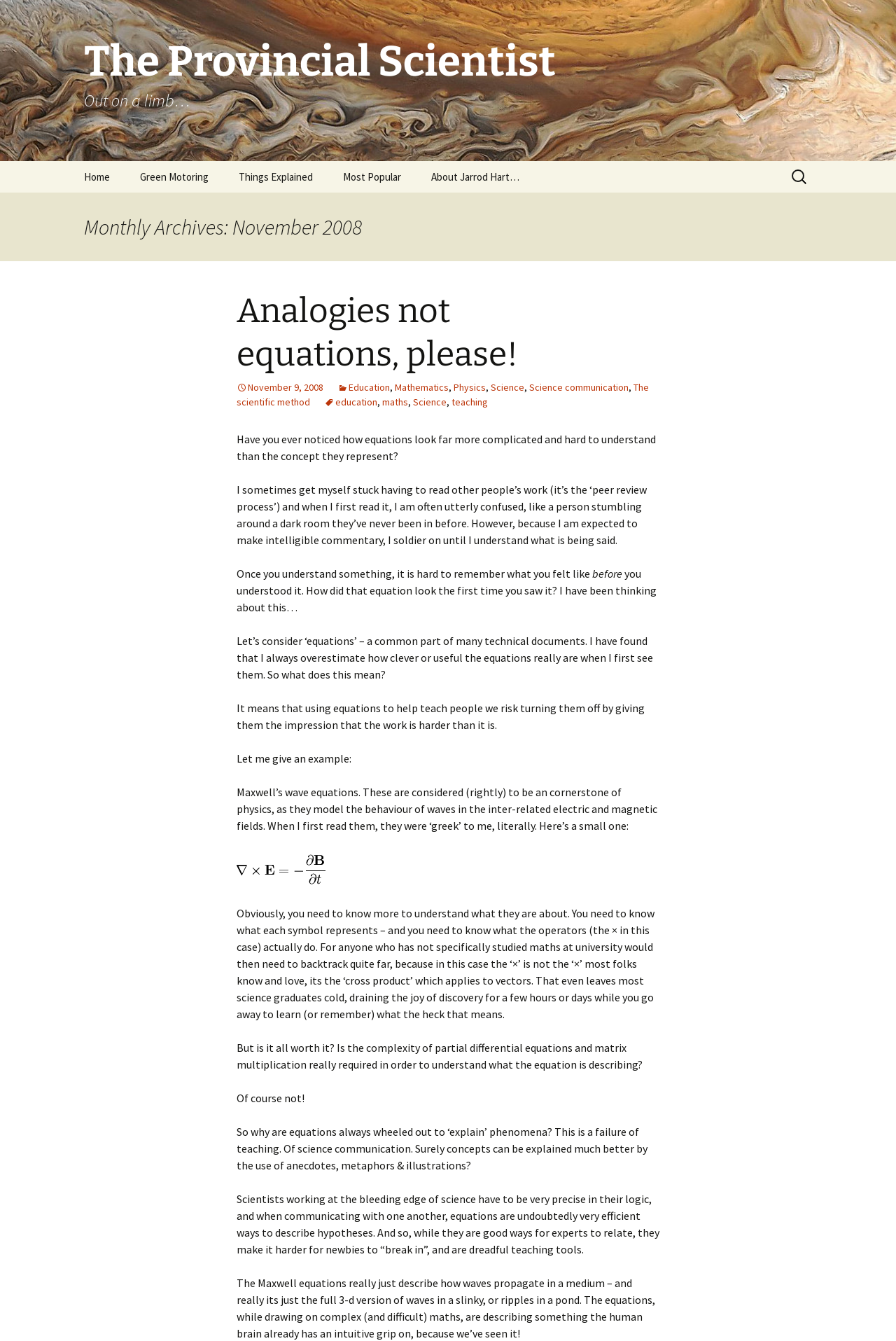Please identify the bounding box coordinates of the region to click in order to complete the task: "View the 'maxwell-faraday-equation' image". The coordinates must be four float numbers between 0 and 1, specified as [left, top, right, bottom].

[0.264, 0.637, 0.363, 0.659]